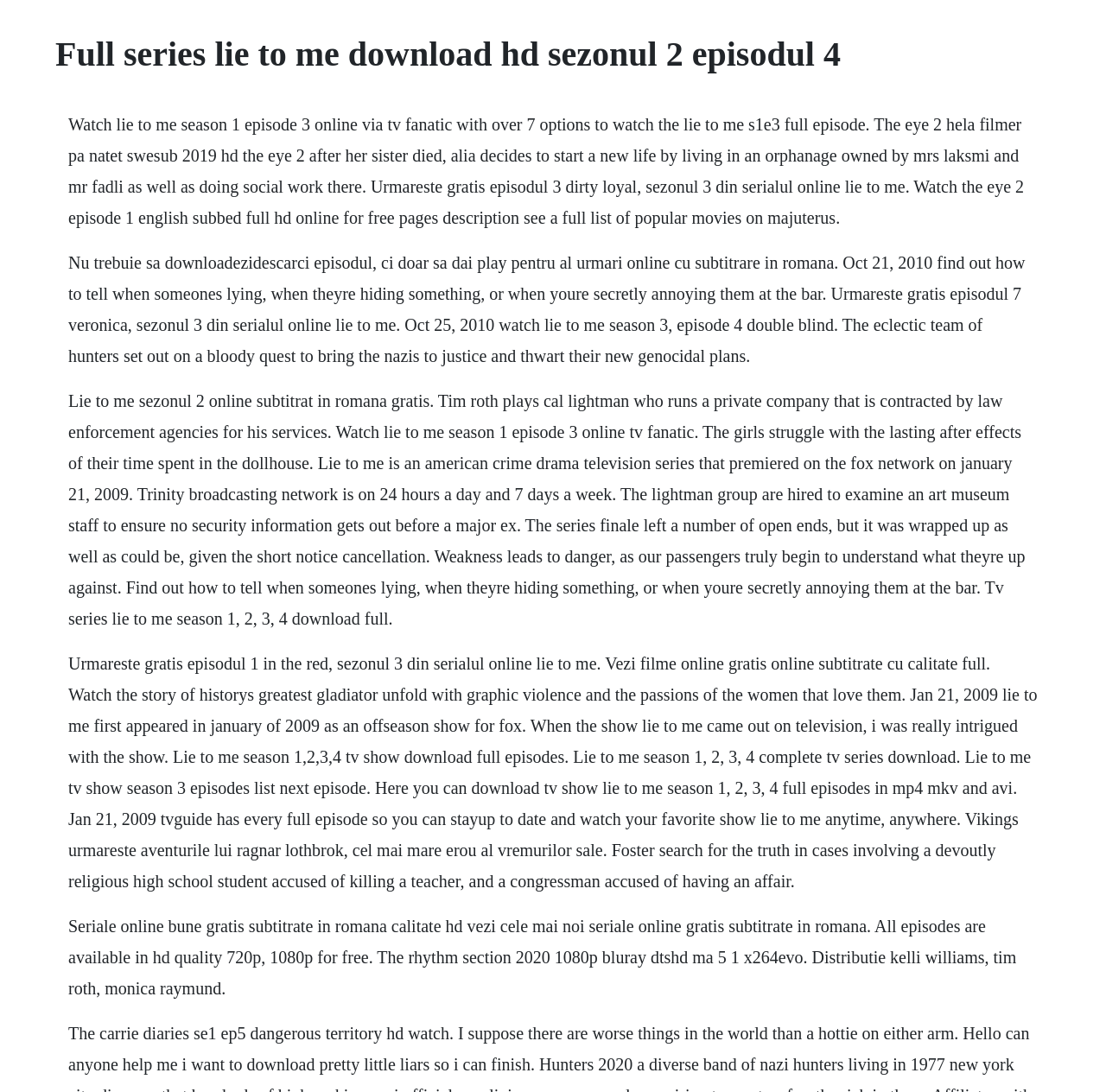Please extract and provide the main headline of the webpage.

Full series lie to me download hd sezonul 2 episodul 4